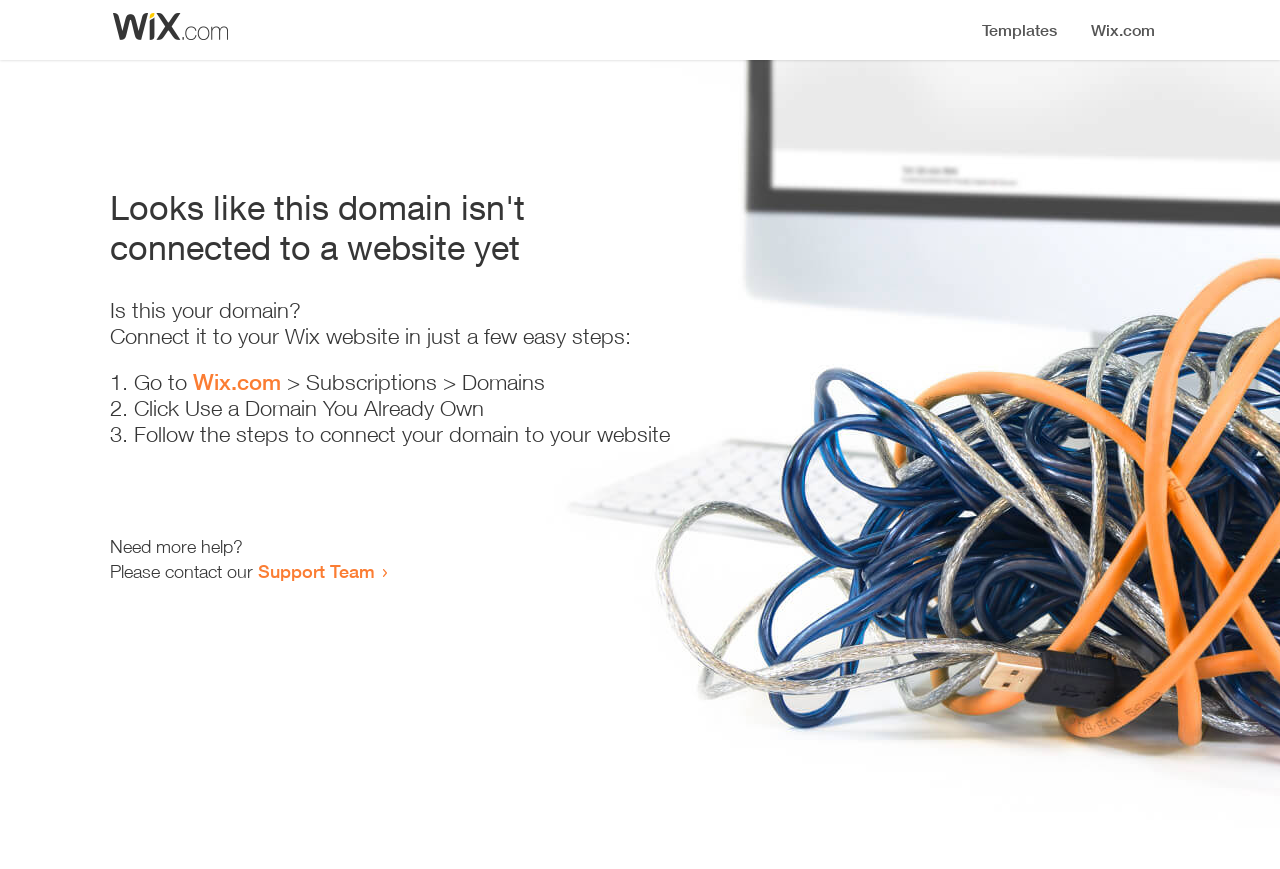Where can you go to start connecting your domain?
Please provide a single word or phrase answer based on the image.

Wix.com